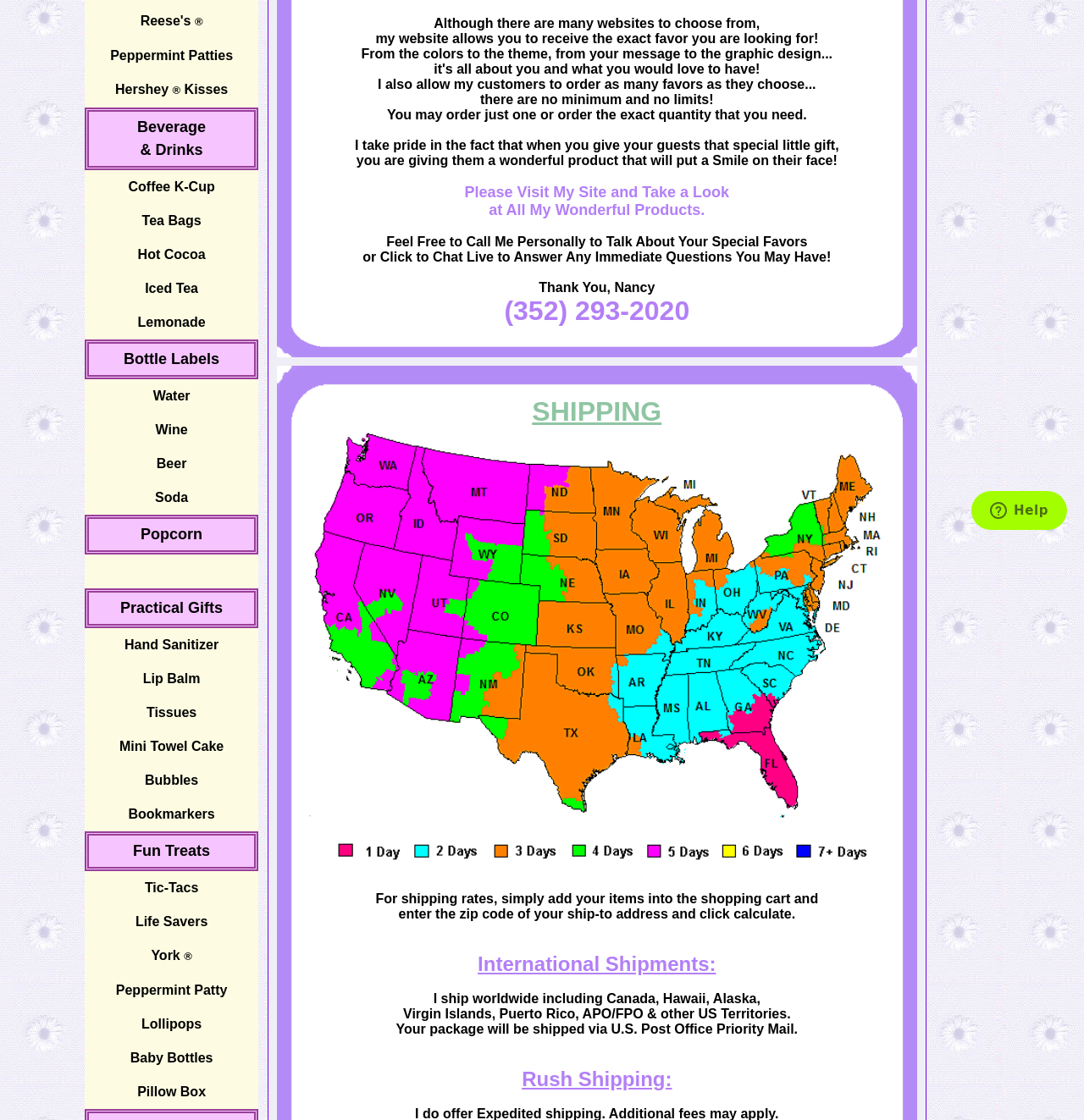Bounding box coordinates should be in the format (top-left x, top-left y, bottom-right x, bottom-right y) and all values should be floating point numbers between 0 and 1. Determine the bounding box coordinate for the UI element described as: York ®Peppermint Patty

[0.107, 0.847, 0.21, 0.89]